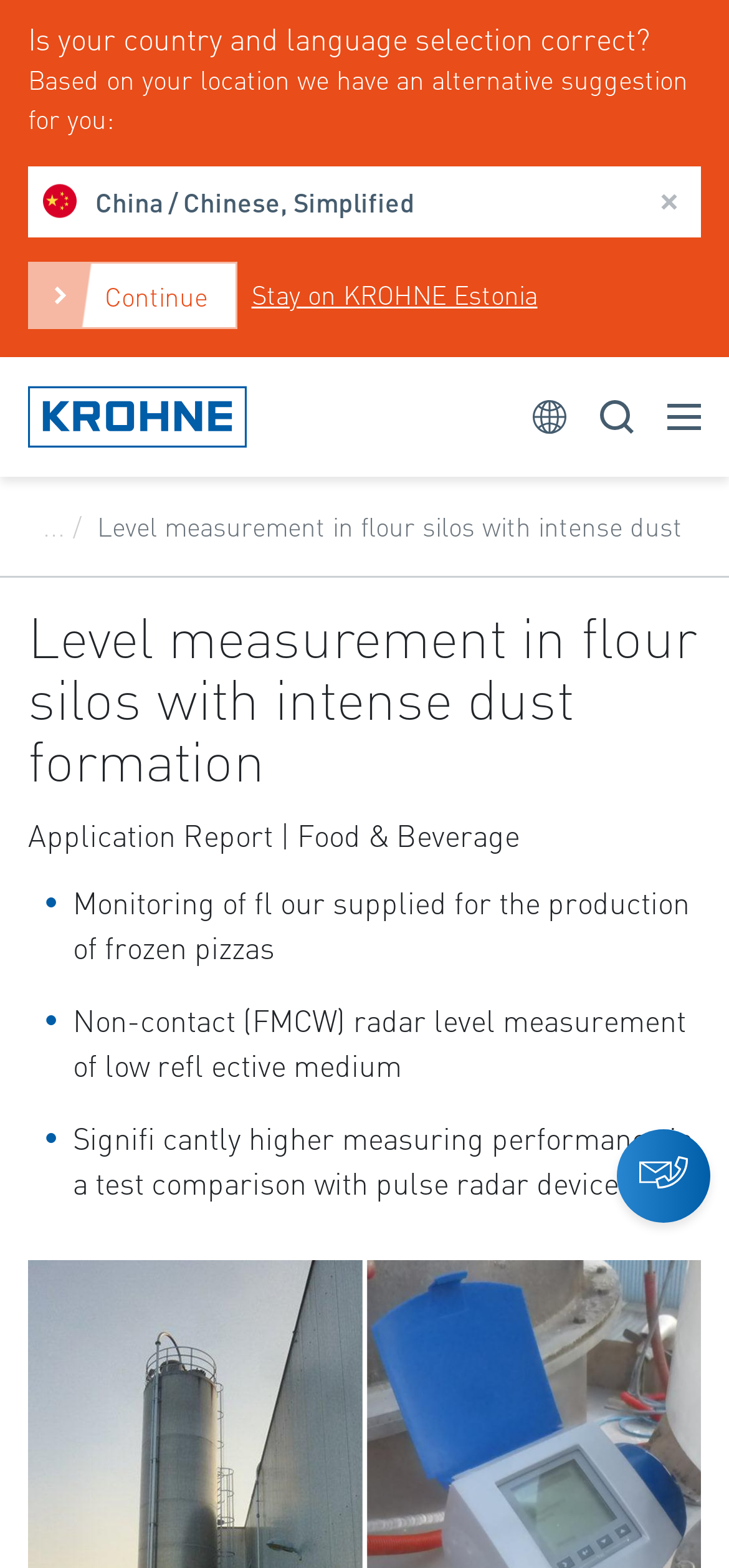Reply to the question with a brief word or phrase: What is the benefit of the measuring performance?

Significantly higher